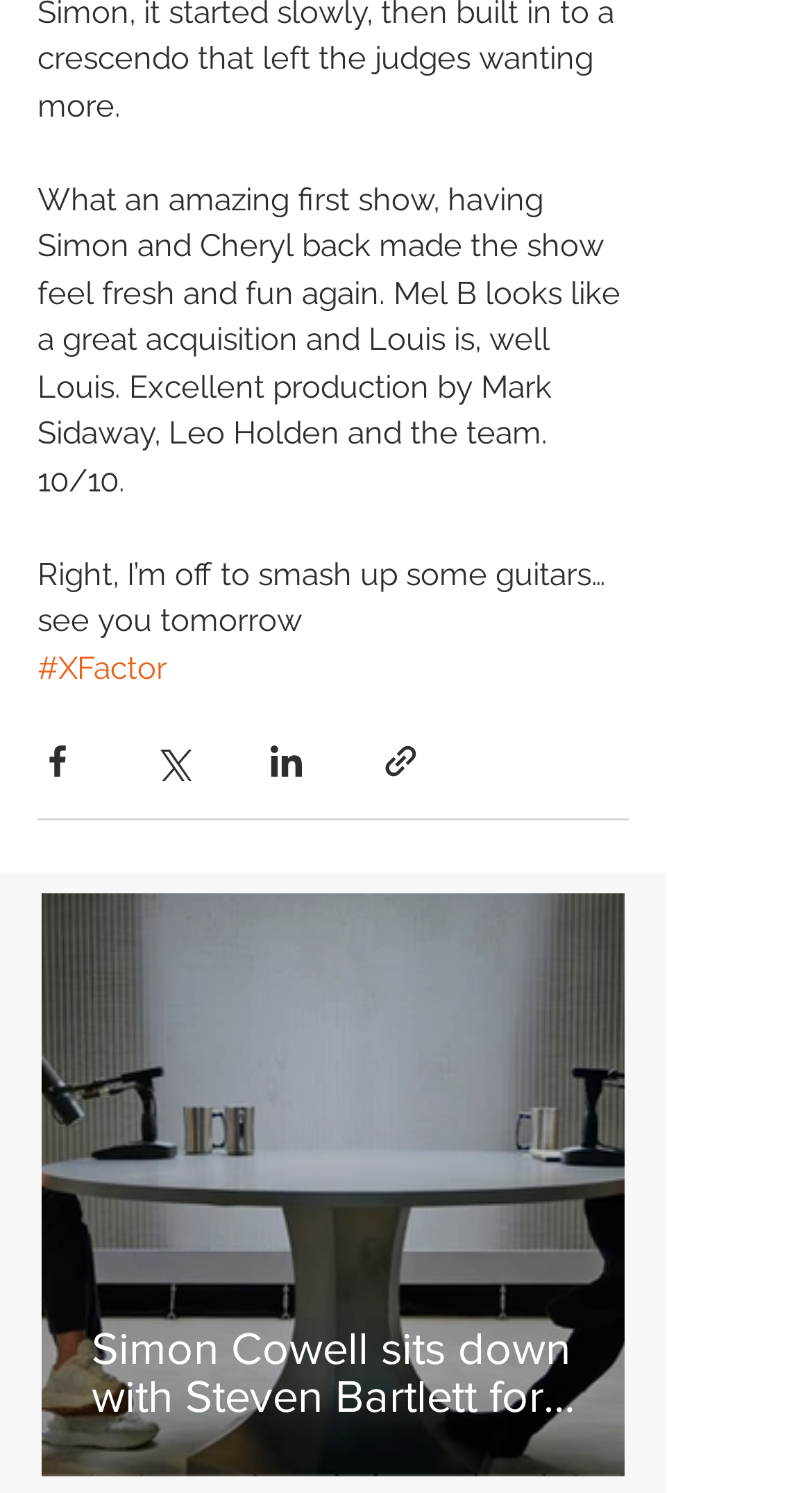What is the position of the 'Right, I’m off to smash up some guitars…see you tomorrow' text?
Answer the question with a detailed explanation, including all necessary information.

The 'Right, I’m off to smash up some guitars…see you tomorrow' text has a y1 coordinate of 0.371, which is greater than the y1 coordinate of the first text (0.12), indicating that it is positioned below the first text.